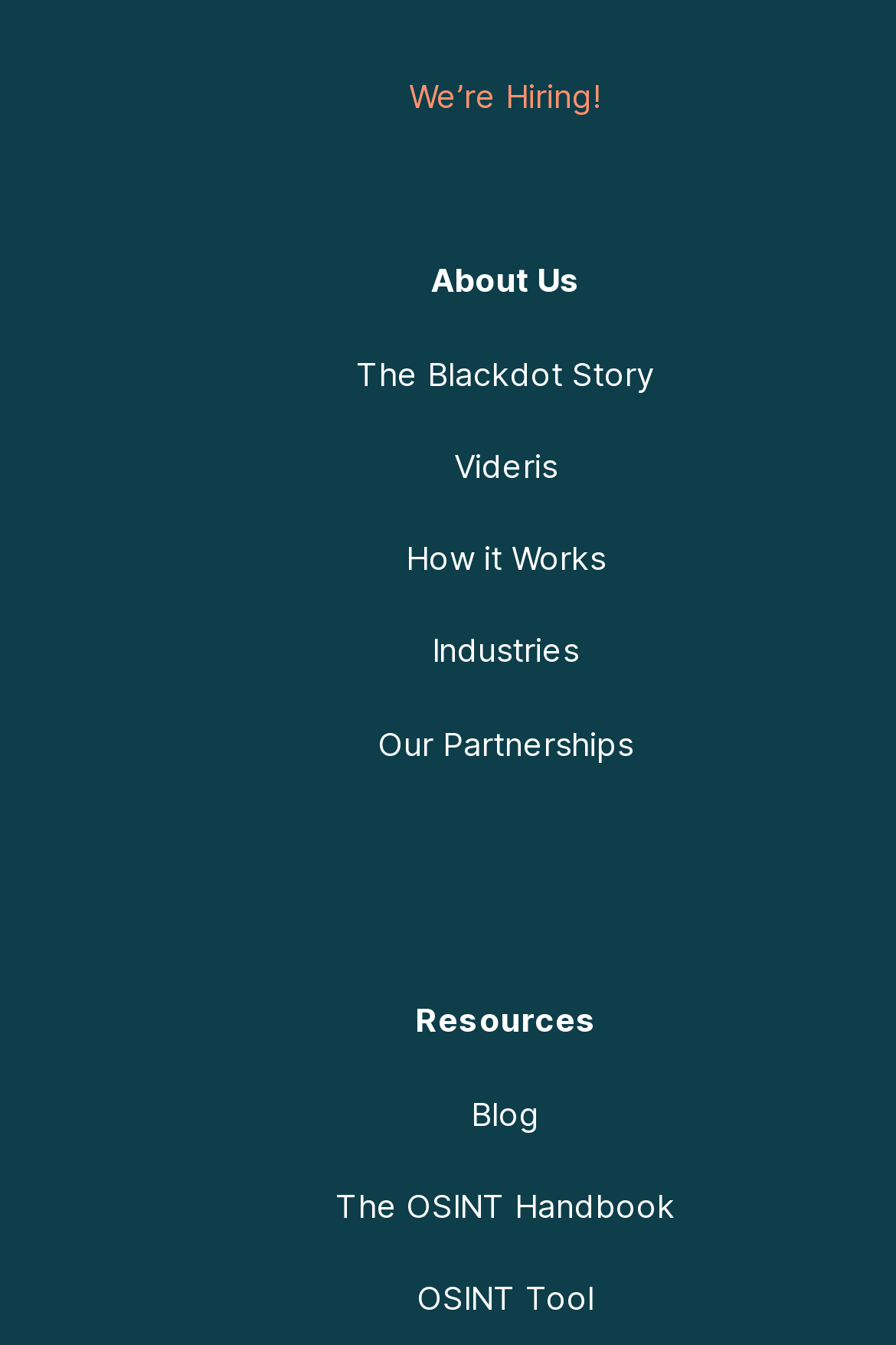Find the bounding box coordinates of the clickable area that will achieve the following instruction: "Read 'About Us' section".

[0.481, 0.193, 0.647, 0.222]